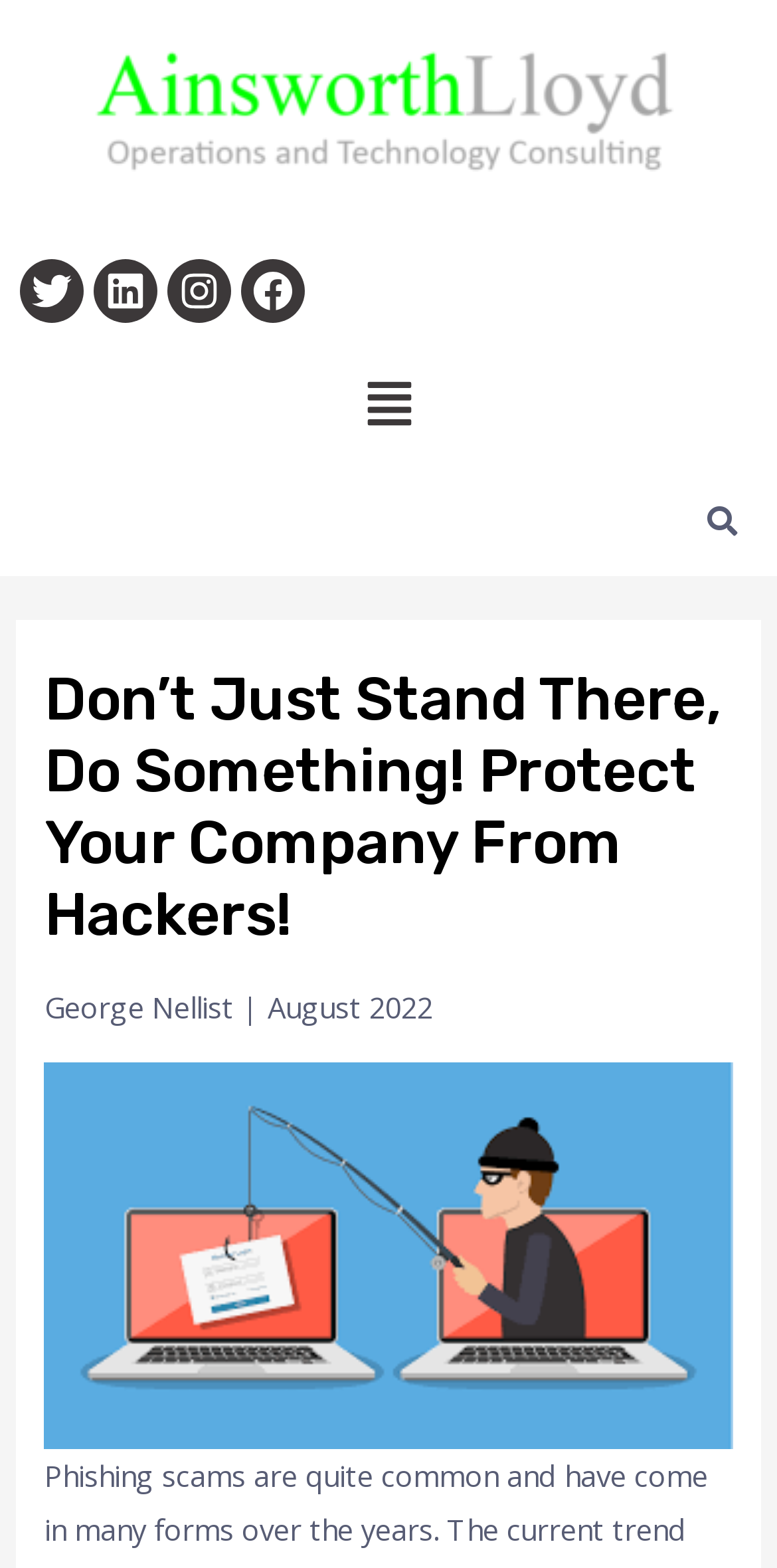What is the purpose of the search box?
Using the image, respond with a single word or phrase.

To search